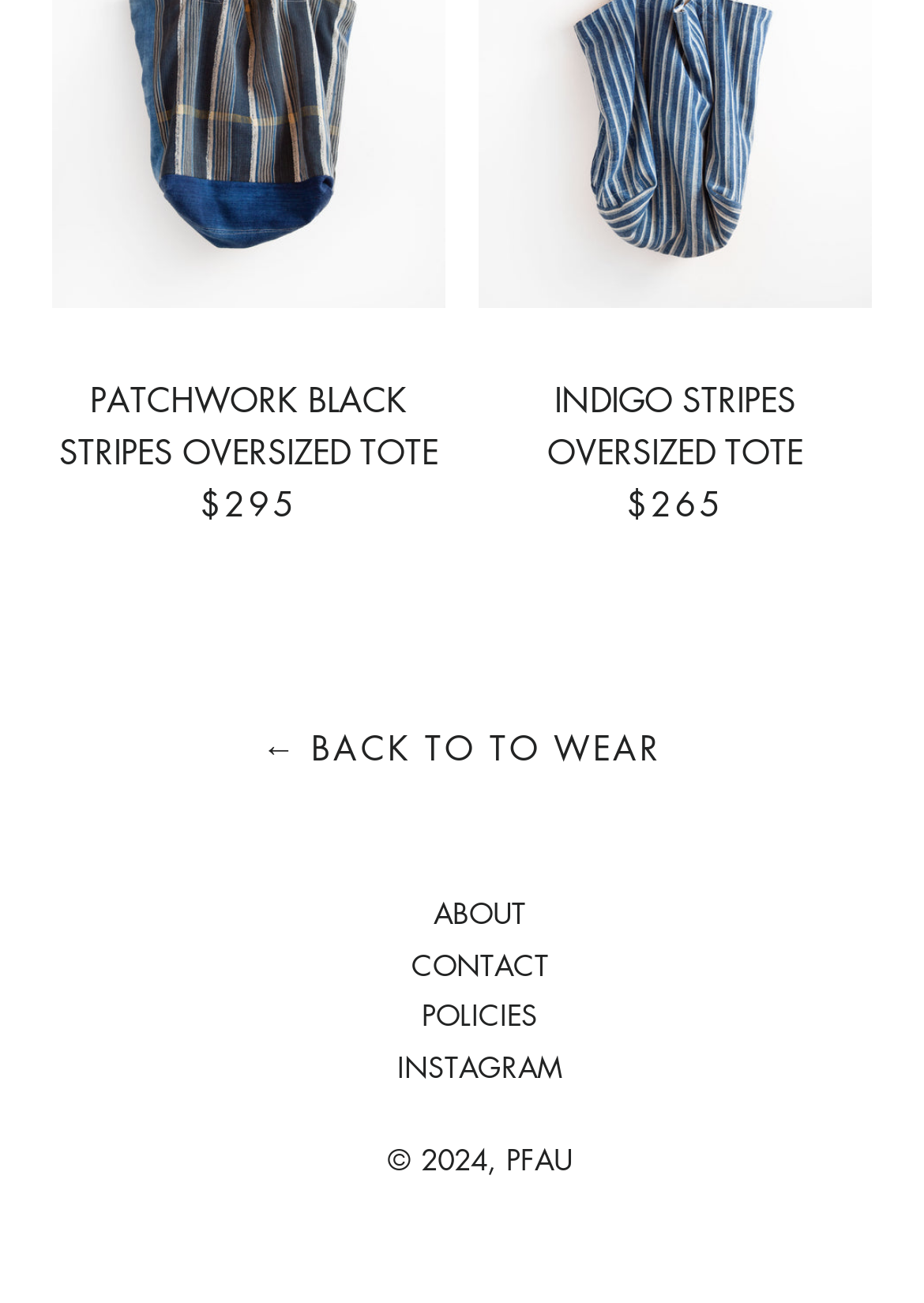Where can the user find information about the website's policies?
Answer the question with a thorough and detailed explanation.

The user can find information about the website's policies by clicking on the 'POLICIES' link, which is located at the bottom of the webpage, along with other links such as 'ABOUT', 'CONTACT', and 'INSTAGRAM'.